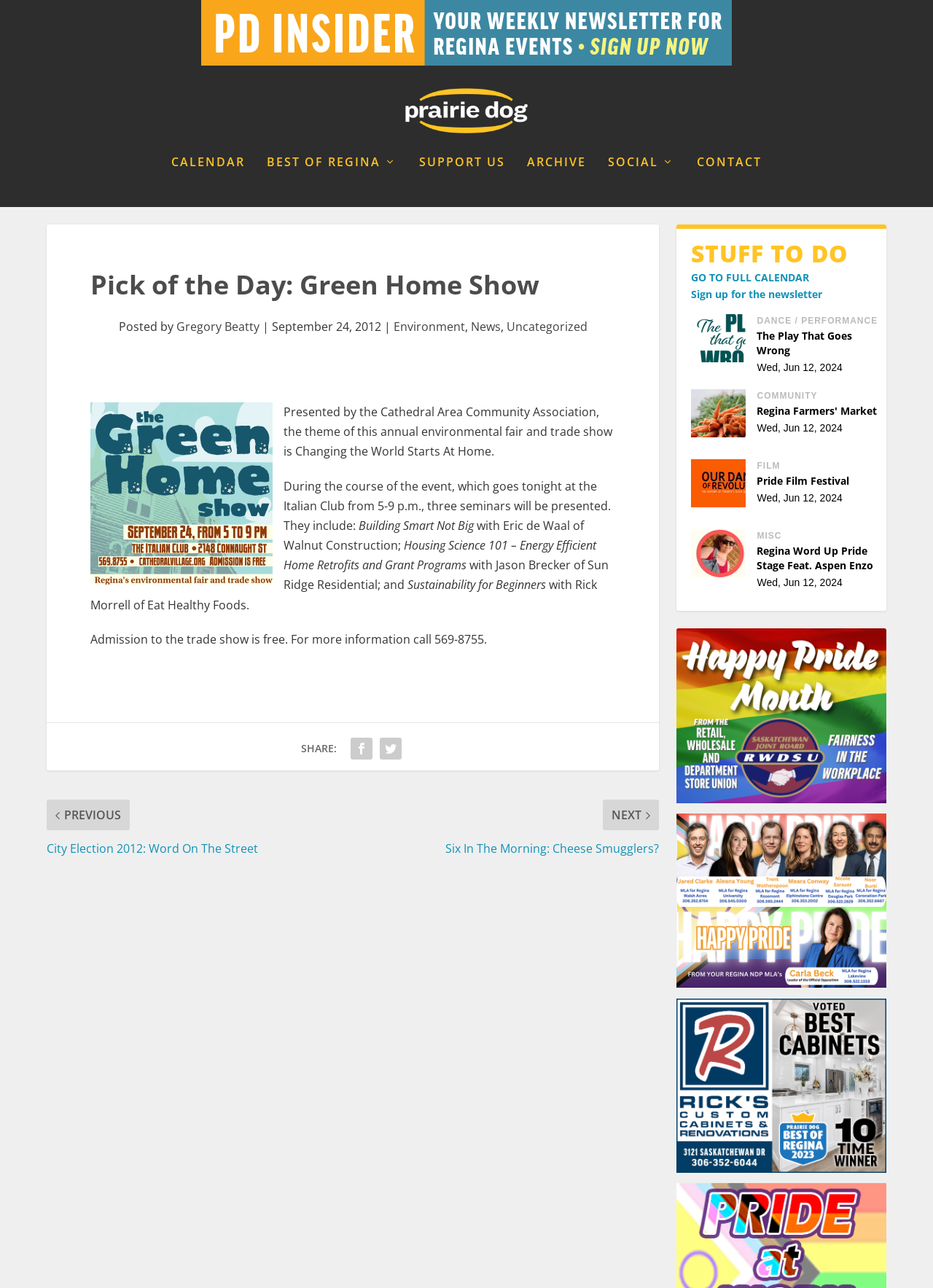Please determine the bounding box coordinates of the element to click in order to execute the following instruction: "Click on the 'CALENDAR' link". The coordinates should be four float numbers between 0 and 1, specified as [left, top, right, bottom].

[0.184, 0.121, 0.262, 0.161]